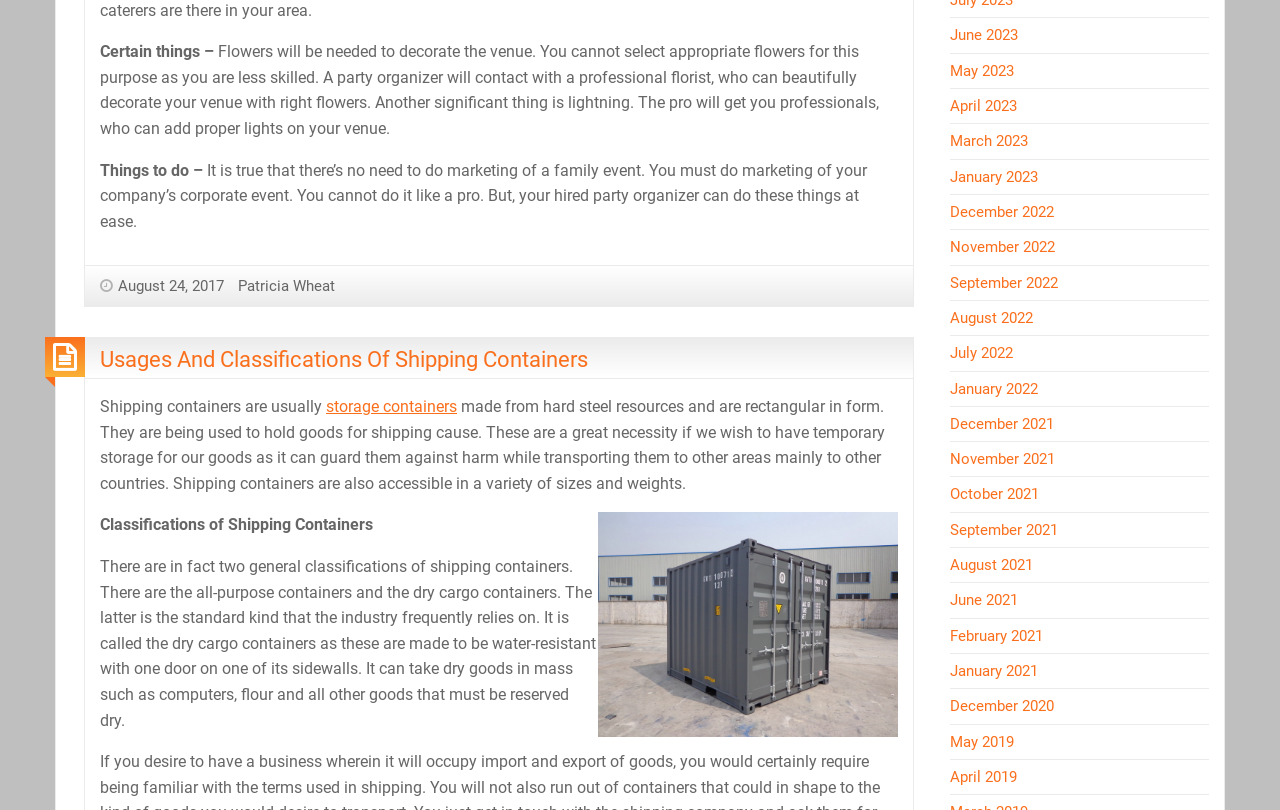What is the purpose of shipping containers?
Using the visual information, respond with a single word or phrase.

to hold goods for shipping